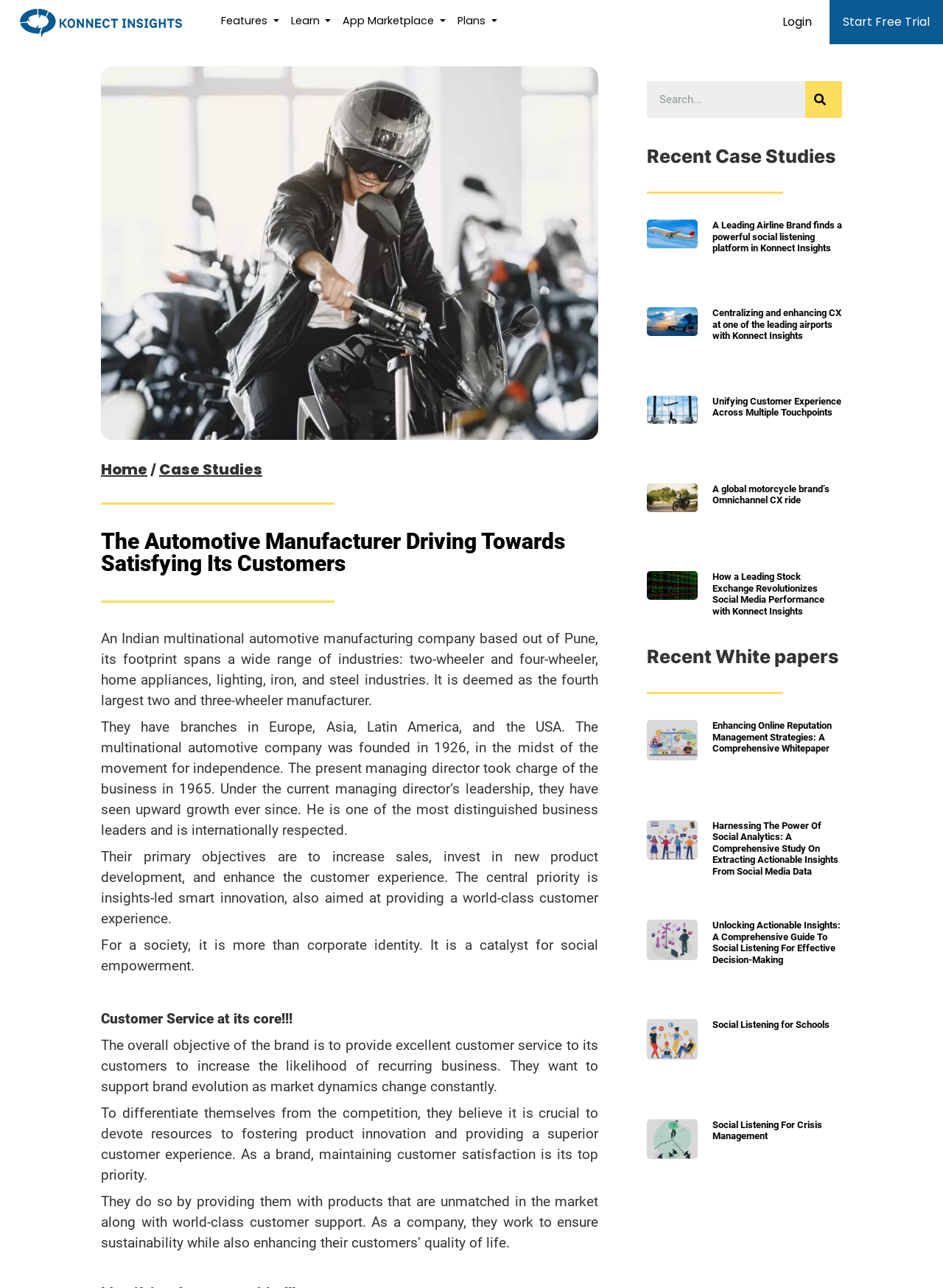Construct a comprehensive description capturing every detail on the webpage.

This webpage is about a case study of an Indian multinational automotive manufacturing company. At the top, there are five links: "Features", "Learn", "App Marketplace", "Plans", and "Login", which are aligned horizontally. Below these links, there is a button "Start Free Trial" on the right side. 

On the left side, there is an image with a caption "The Automotive Manufacturer Driving Towards Satisfying Its Customers". Below the image, there are four paragraphs of text describing the company's history, objectives, and values. The text explains that the company is a catalyst for social empowerment and aims to provide excellent customer service.

Below the text, there is a search bar with a button on the right side. On the right side of the search bar, there is a heading "Recent Case Studies" followed by four articles with links and headings. Each article has a brief description and an image.

Further down, there is a heading "Recent White papers" followed by four articles with links and headings. Each article has a brief description and an image.

The overall layout of the webpage is organized, with clear headings and concise text. The use of images and links breaks up the text and makes the page visually appealing.